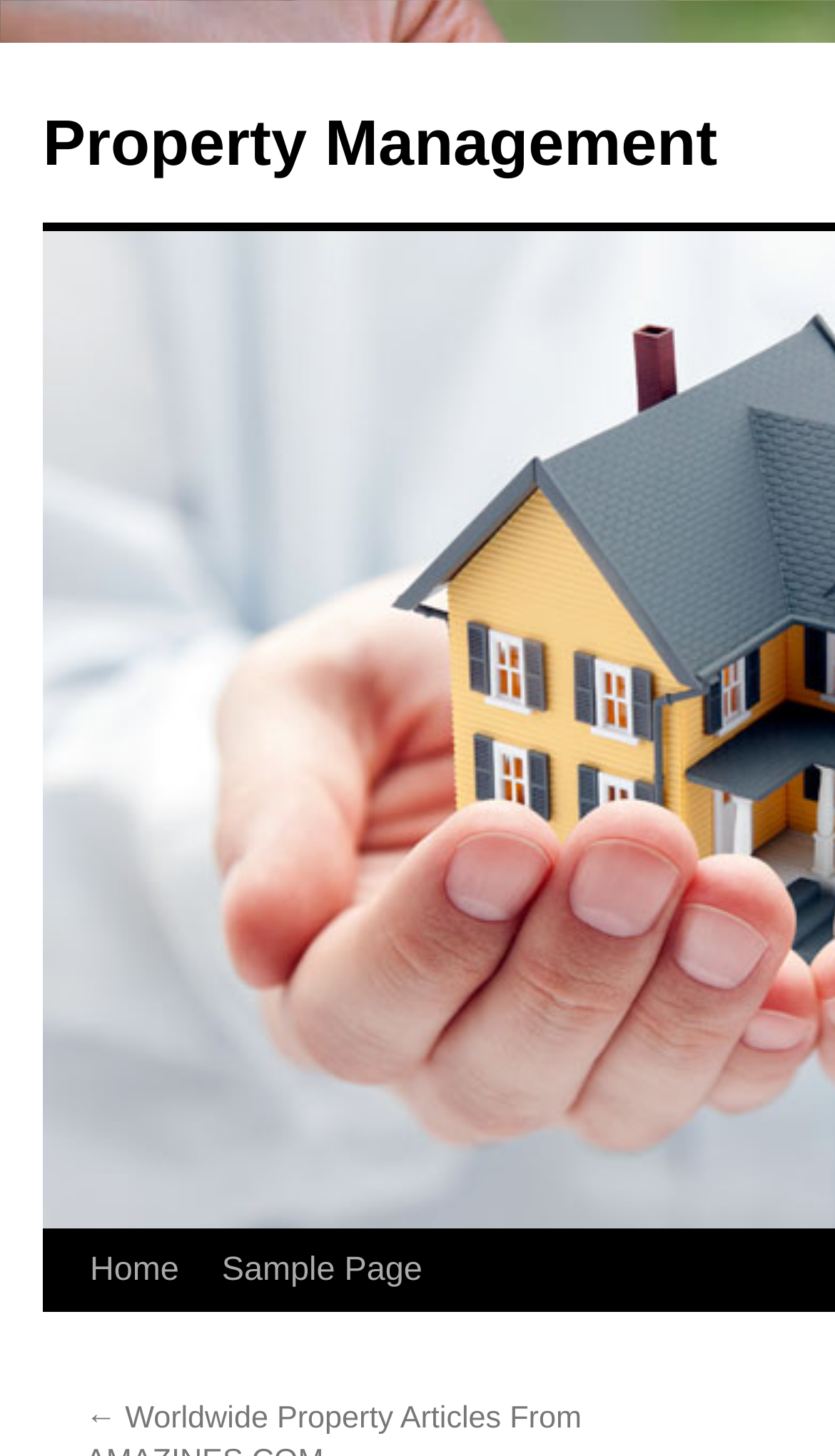Find the bounding box of the UI element described as follows: "Home".

[0.082, 0.845, 0.222, 0.901]